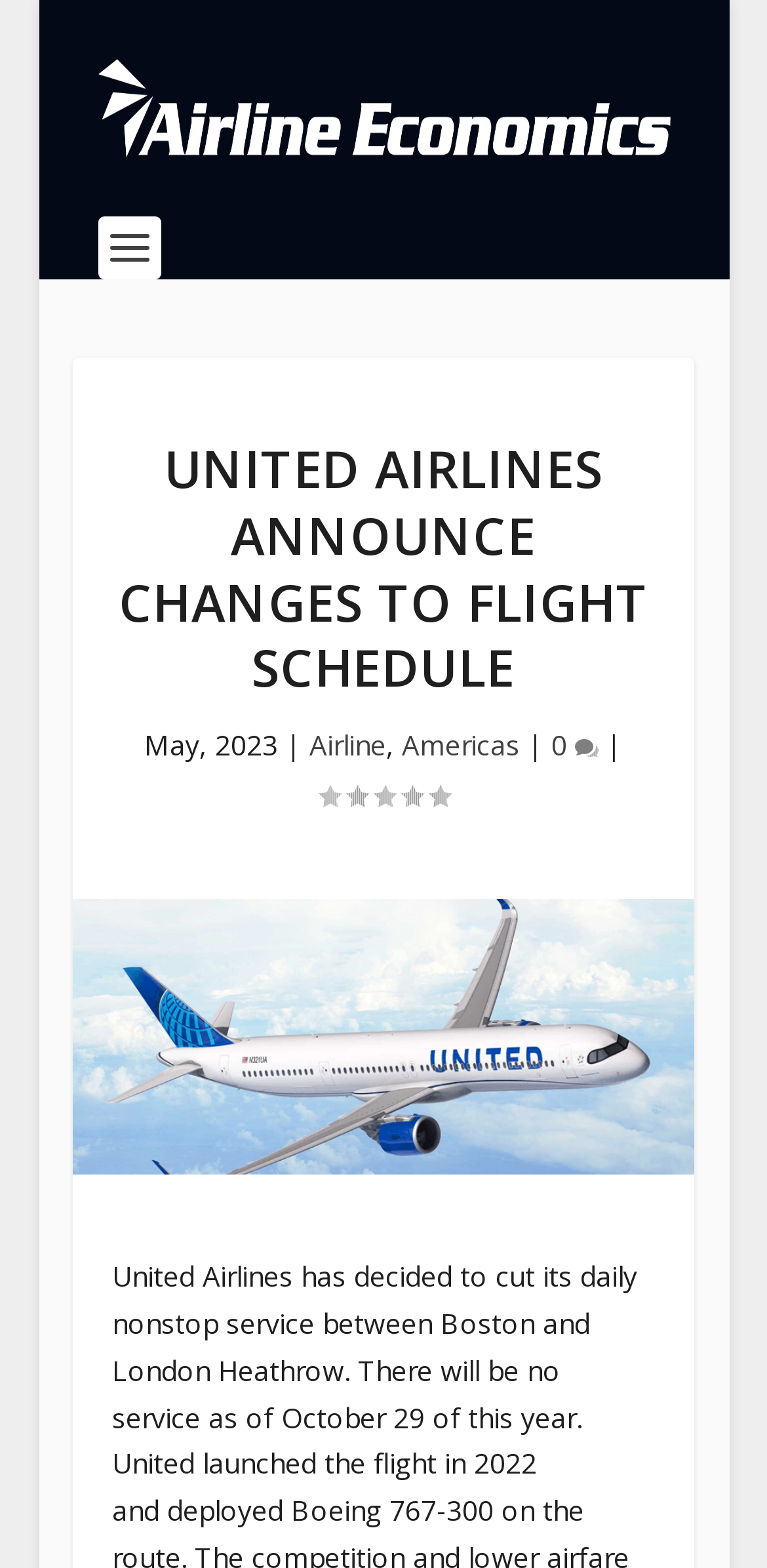What is the date of the news article?
Craft a detailed and extensive response to the question.

I found the date of the news article by looking at the text element with the content 'May, 2023' which is located at the top of the webpage, below the main heading.